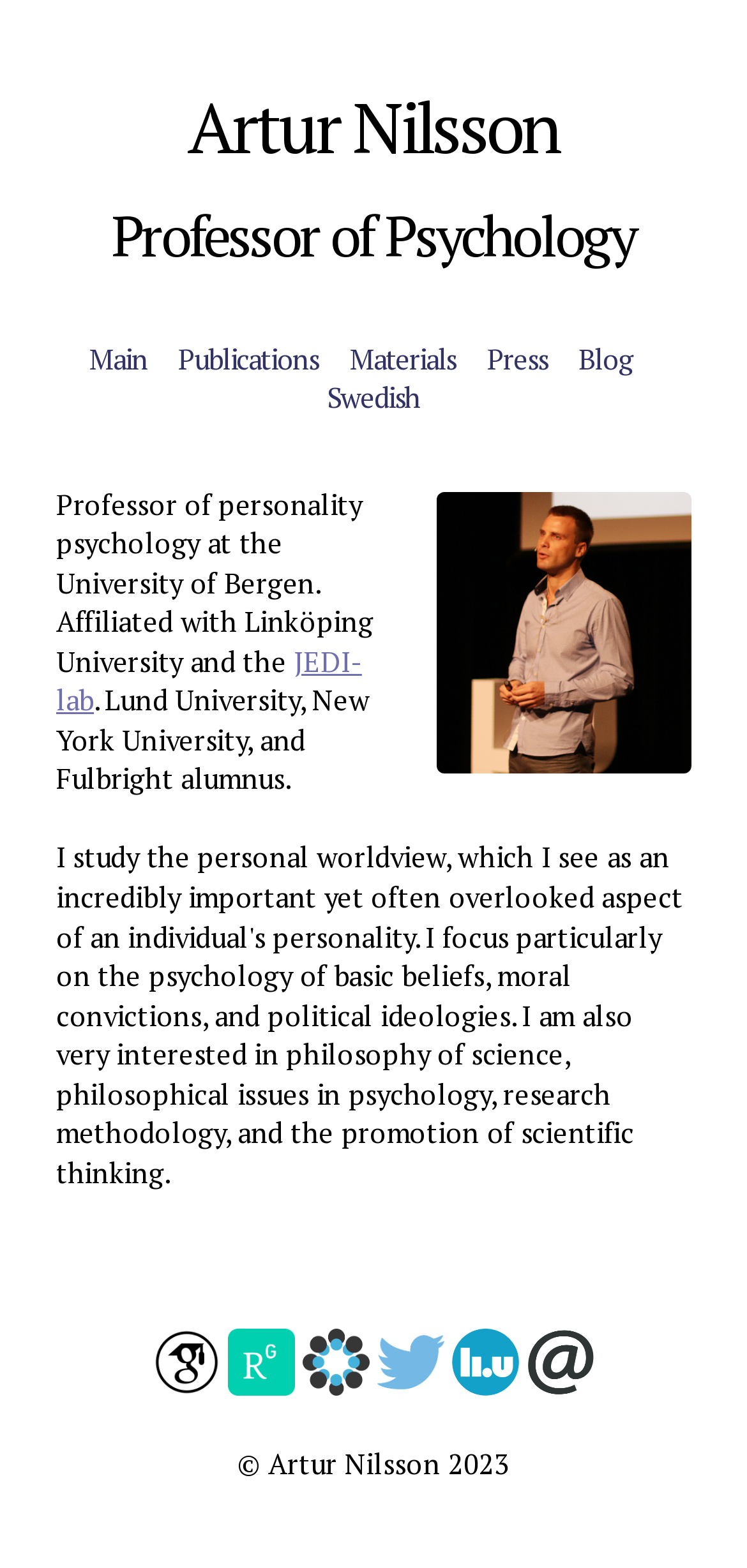Indicate the bounding box coordinates of the element that must be clicked to execute the instruction: "View JEDI-lab". The coordinates should be given as four float numbers between 0 and 1, i.e., [left, top, right, bottom].

[0.075, 0.41, 0.484, 0.458]